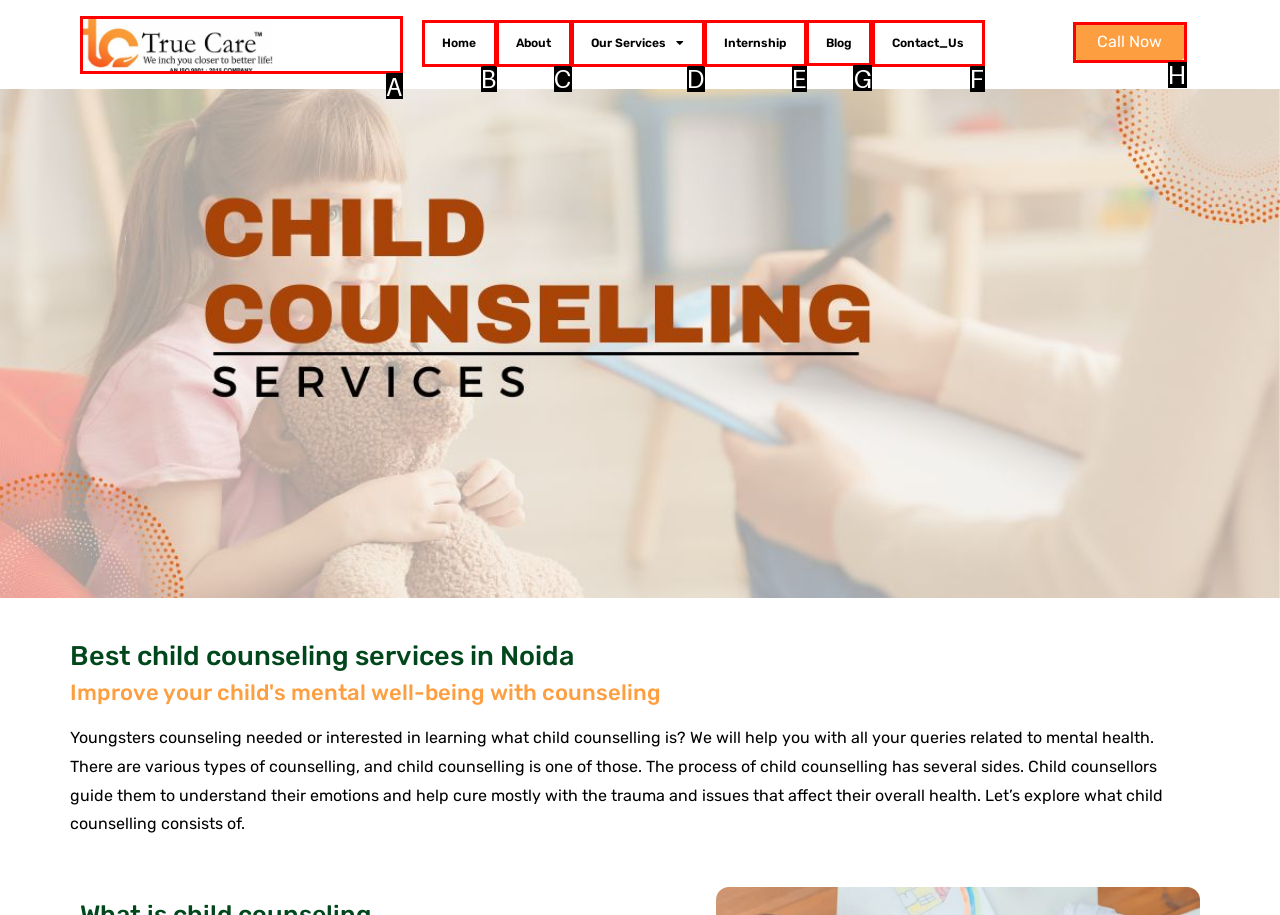Identify the letter of the UI element needed to carry out the task: Explore Paris, je t'aime! Private Custom tours in Paris by Local Cool Tour!
Reply with the letter of the chosen option.

None